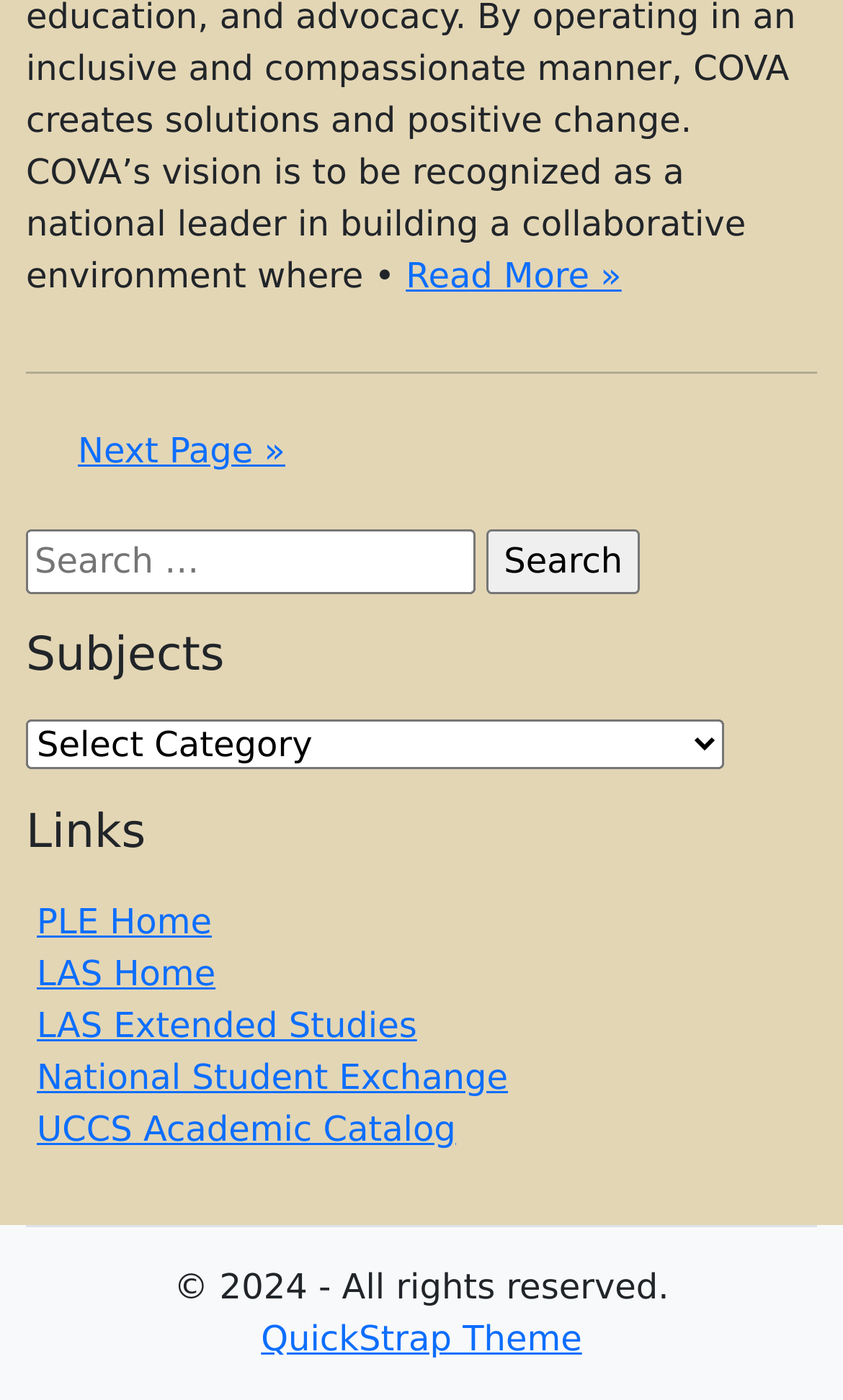Please specify the bounding box coordinates in the format (top-left x, top-left y, bottom-right x, bottom-right y), with all values as floating point numbers between 0 and 1. Identify the bounding box of the UI element described by: Next Page »

[0.092, 0.307, 0.338, 0.337]